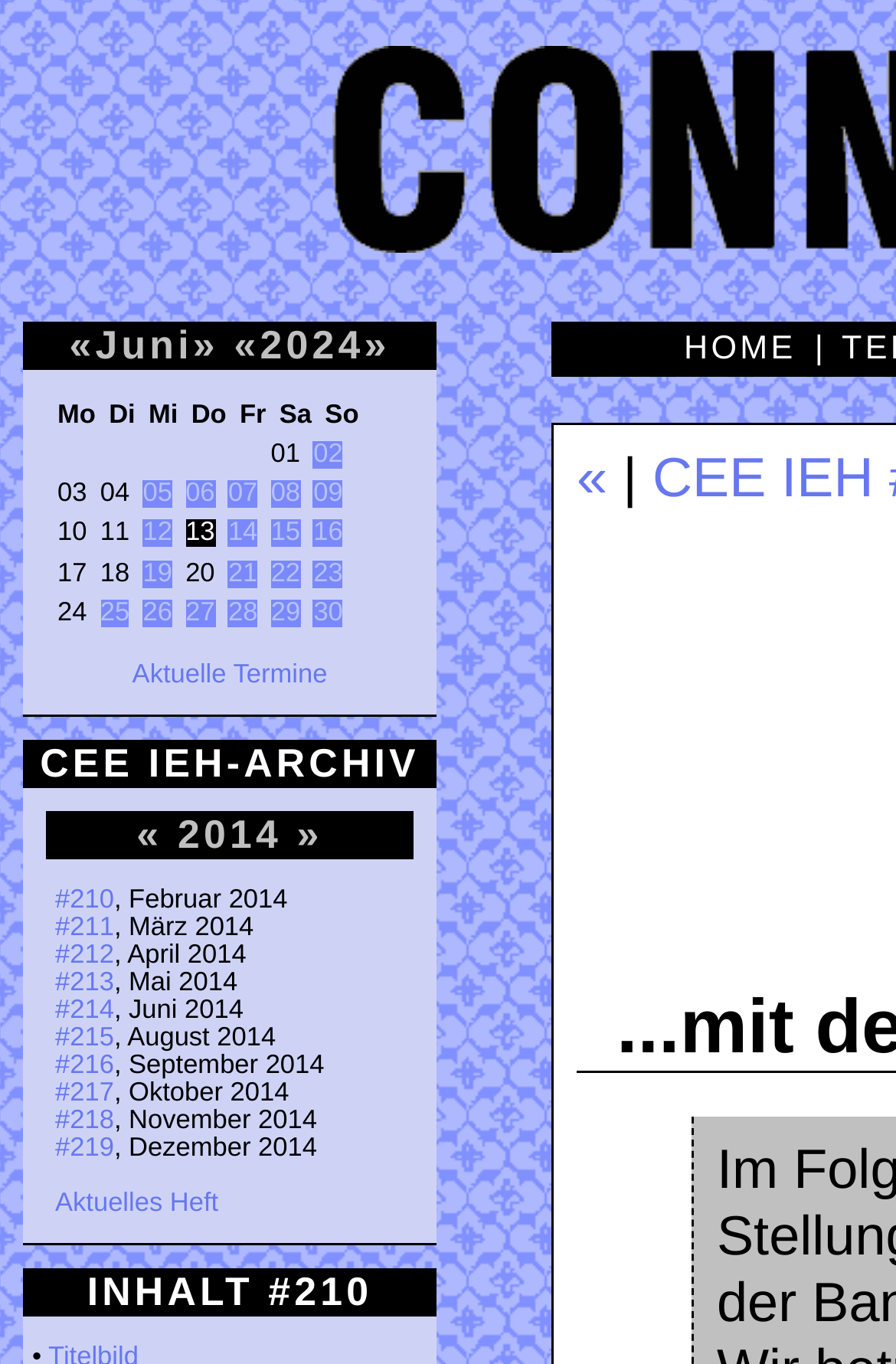Could you specify the bounding box coordinates for the clickable section to complete the following instruction: "go to next page"?

[0.215, 0.236, 0.244, 0.27]